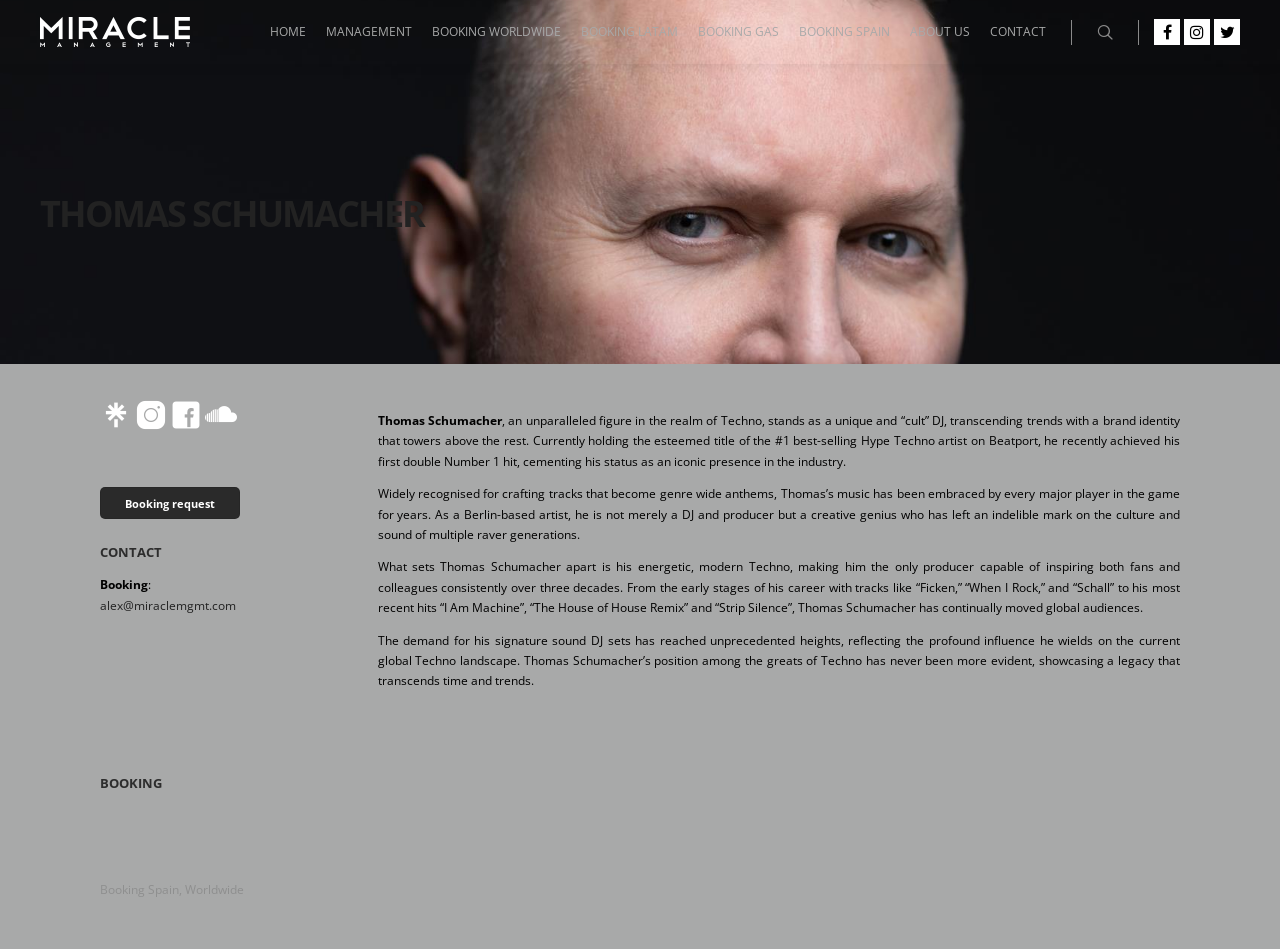What is the genre of music associated with the artist?
Using the image as a reference, give an elaborate response to the question.

The genre of music associated with the artist can be inferred from the text content of the webpage, which mentions 'Techno' multiple times, indicating that the artist is associated with the Techno music genre.